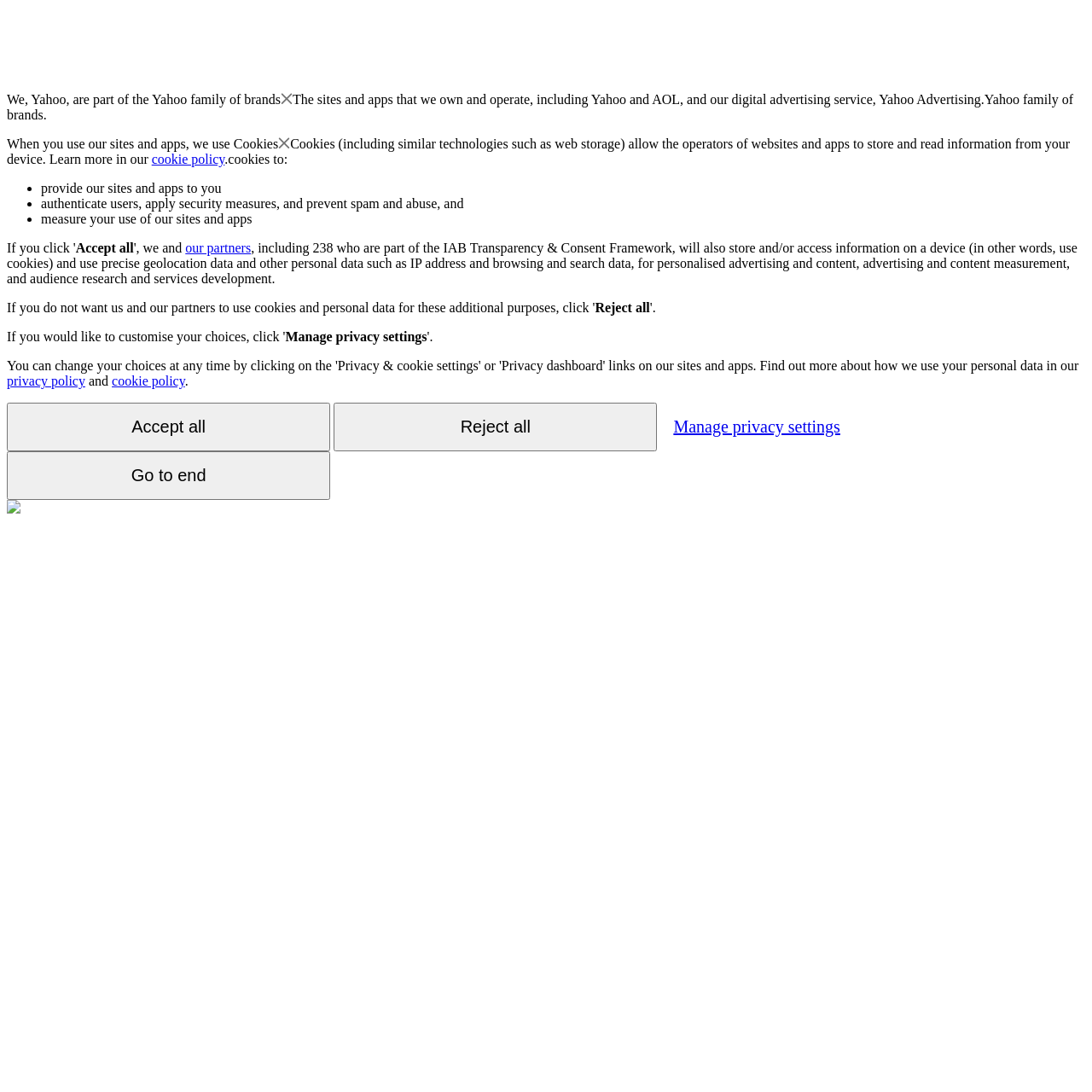Please identify the bounding box coordinates of the element's region that should be clicked to execute the following instruction: "Click the 'Reject all' button". The bounding box coordinates must be four float numbers between 0 and 1, i.e., [left, top, right, bottom].

[0.545, 0.275, 0.595, 0.288]